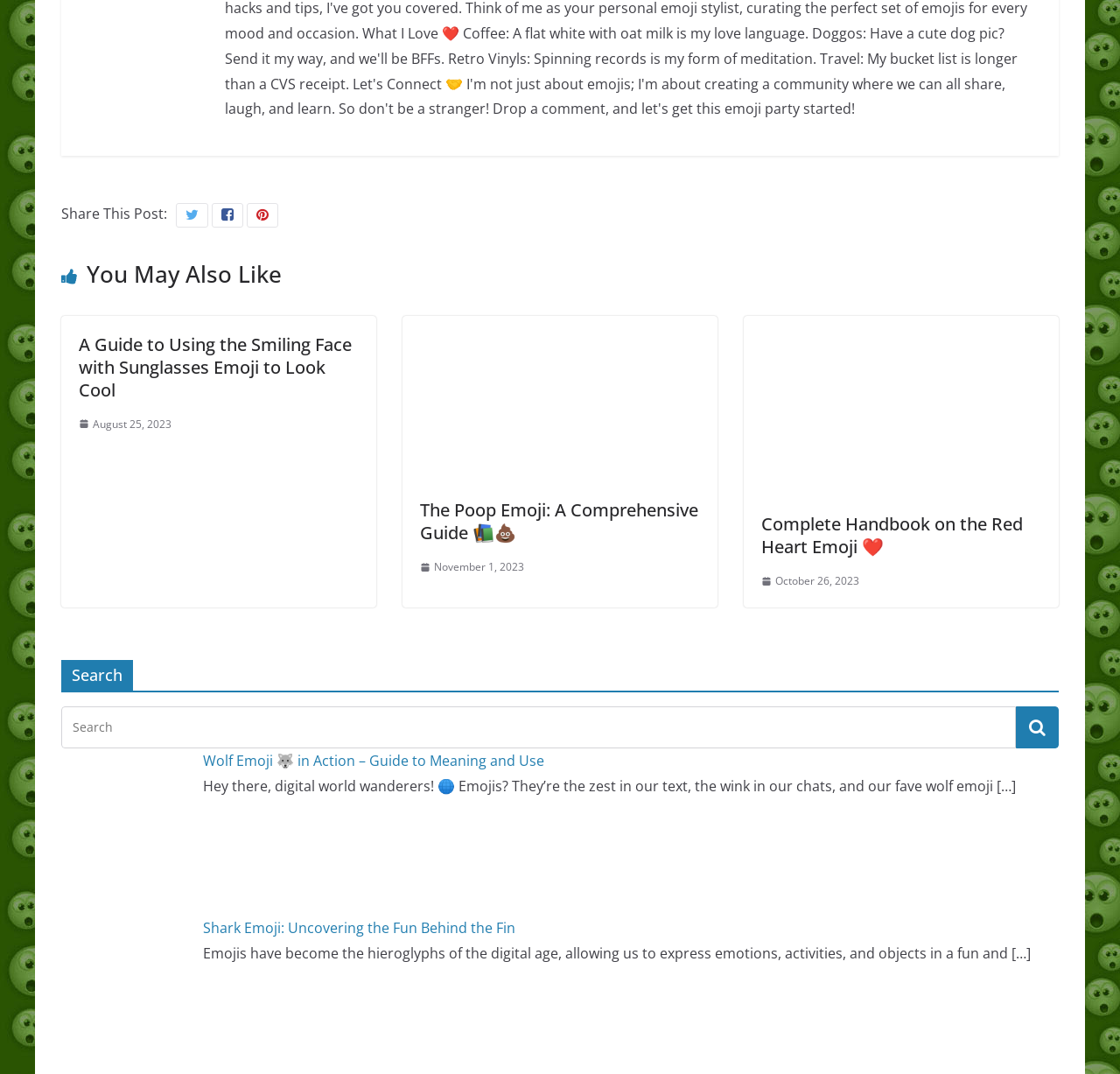Show the bounding box coordinates for the HTML element as described: "name="s" placeholder="Search"".

[0.055, 0.658, 0.907, 0.697]